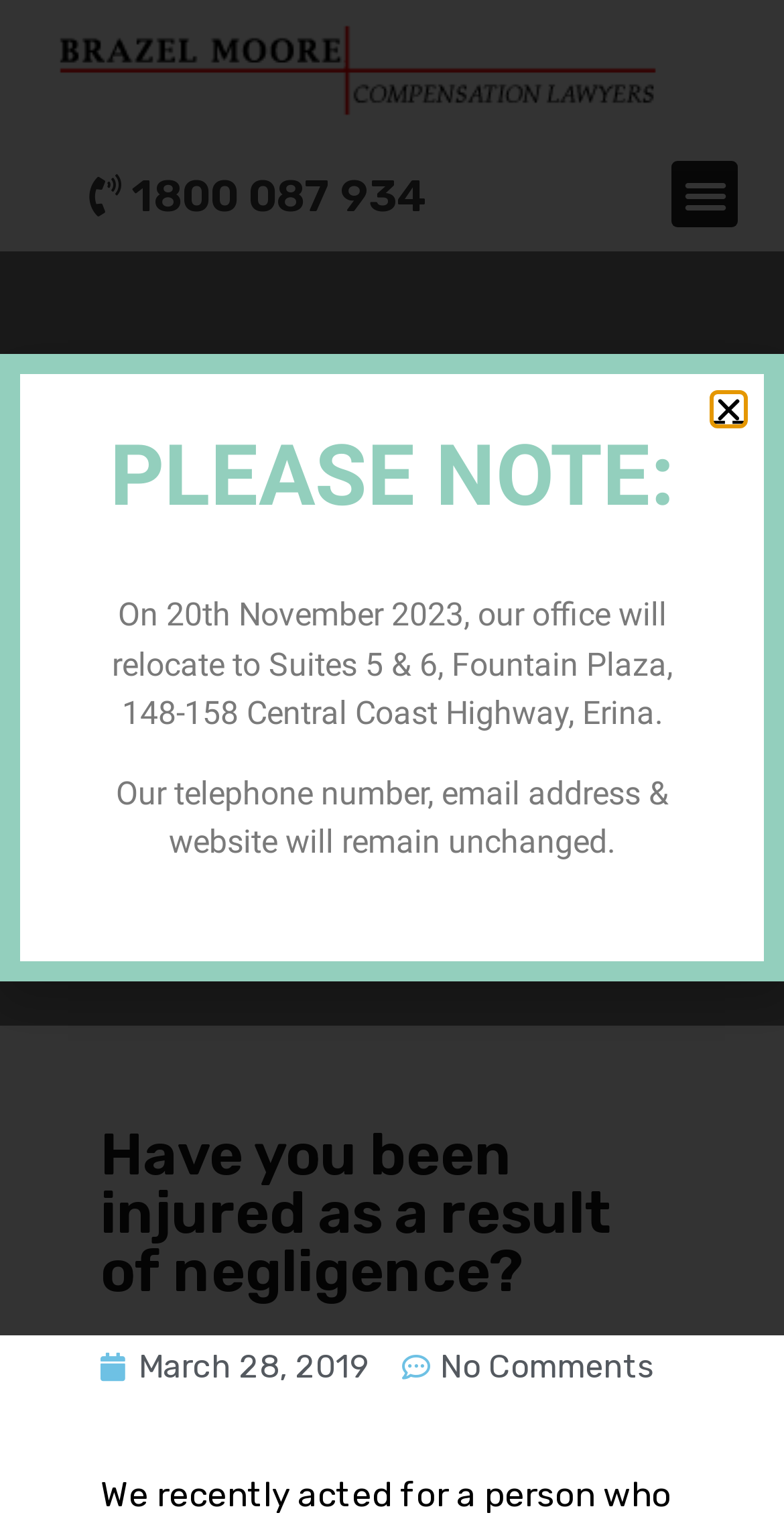Determine the bounding box coordinates for the HTML element mentioned in the following description: "No Comments". The coordinates should be a list of four floats ranging from 0 to 1, represented as [left, top, right, bottom].

[0.513, 0.884, 0.833, 0.918]